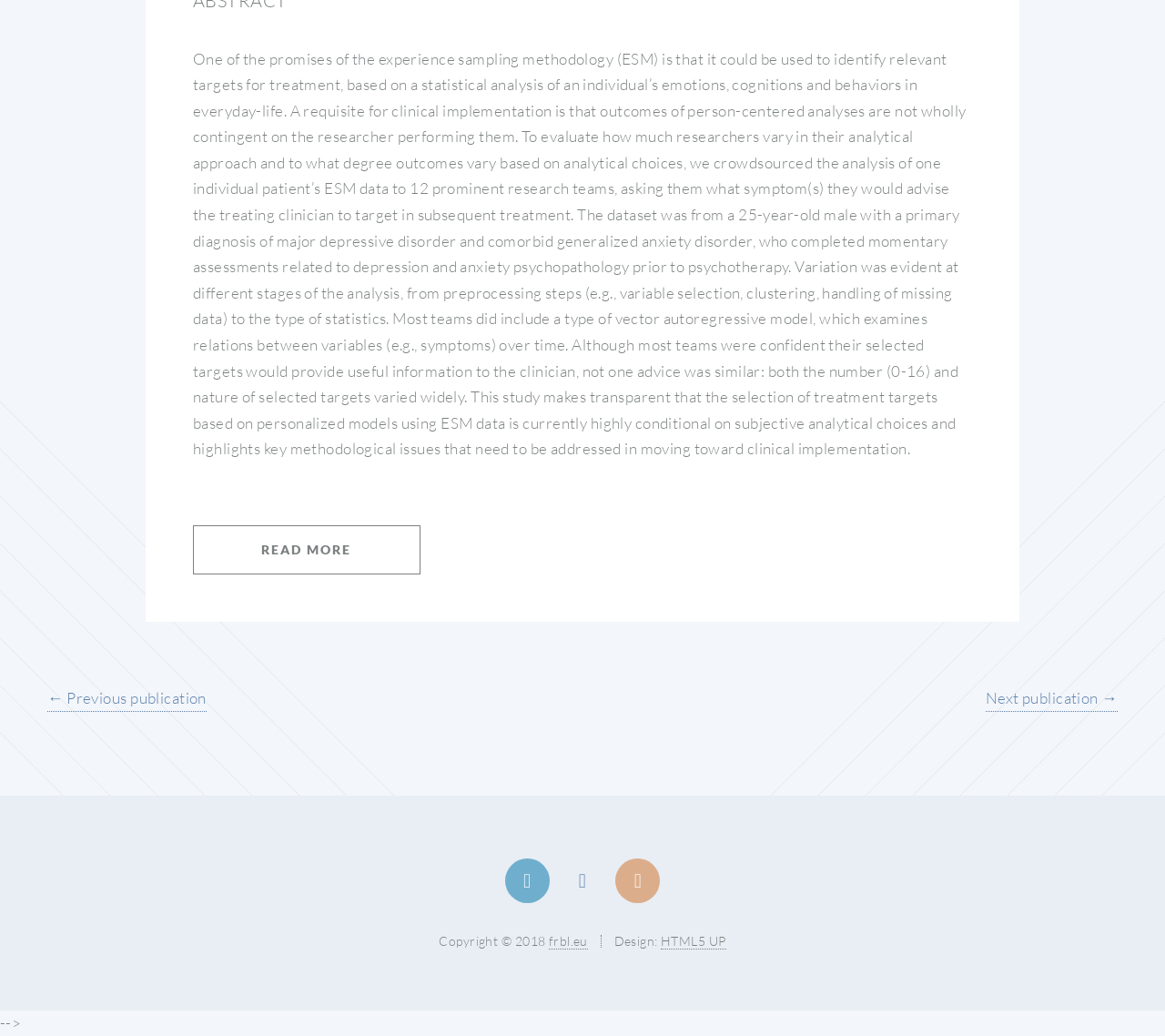Using the provided element description "Read More", determine the bounding box coordinates of the UI element.

[0.166, 0.507, 0.361, 0.555]